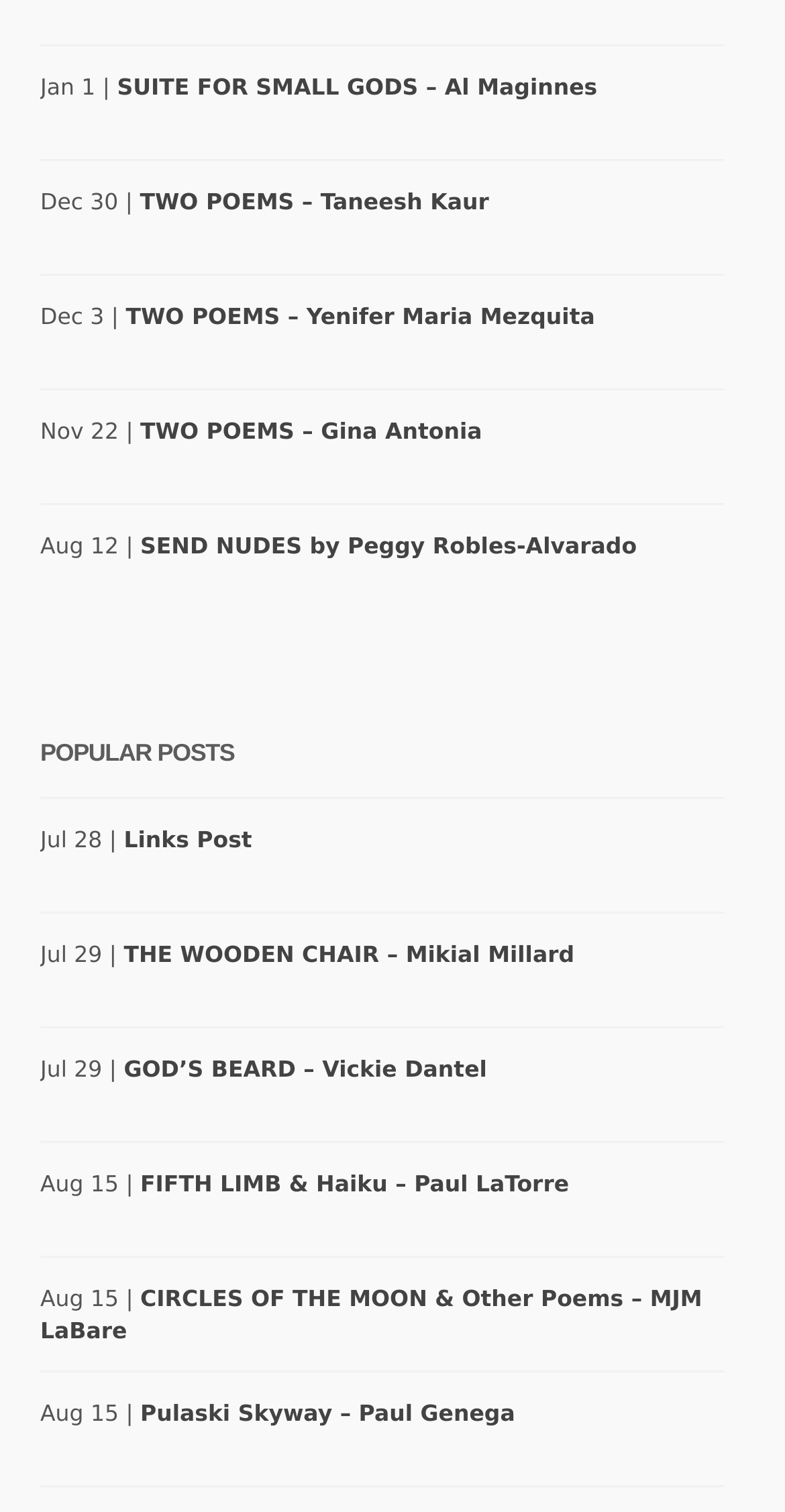Respond with a single word or phrase to the following question: How many images are on this webpage?

2